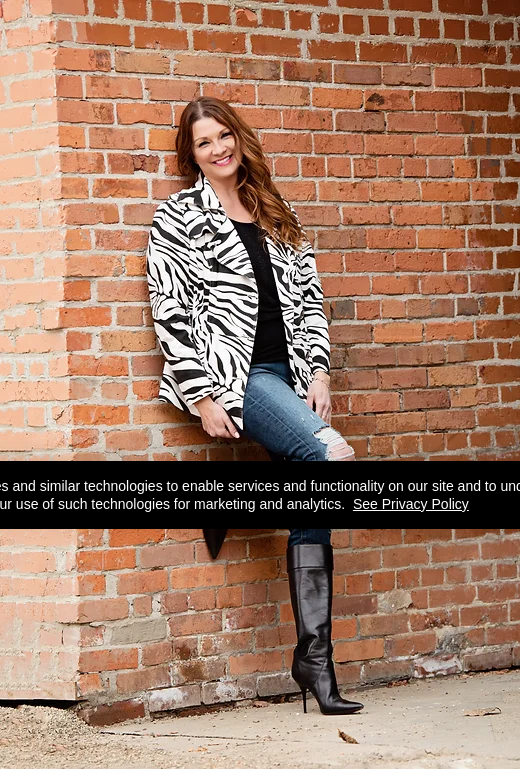Break down the image and describe each part extensively.

In this stylish outdoor shot, a woman confidently leans against a textured brick wall, showcasing a chic ensemble. She wears a striking black and white zebra-striped jacket over a form-fitting black top and distressed blue jeans, which gives a modern and edgy vibe to her look. Her knee-high black boots add a touch of glamour and sophistication. With a warm smile, her long hair cascades in loose waves, complementing her relaxed yet fashionable pose. The brick background emphasizes her outfit, creating an appealing contrast that enhances the overall aesthetic of the image.